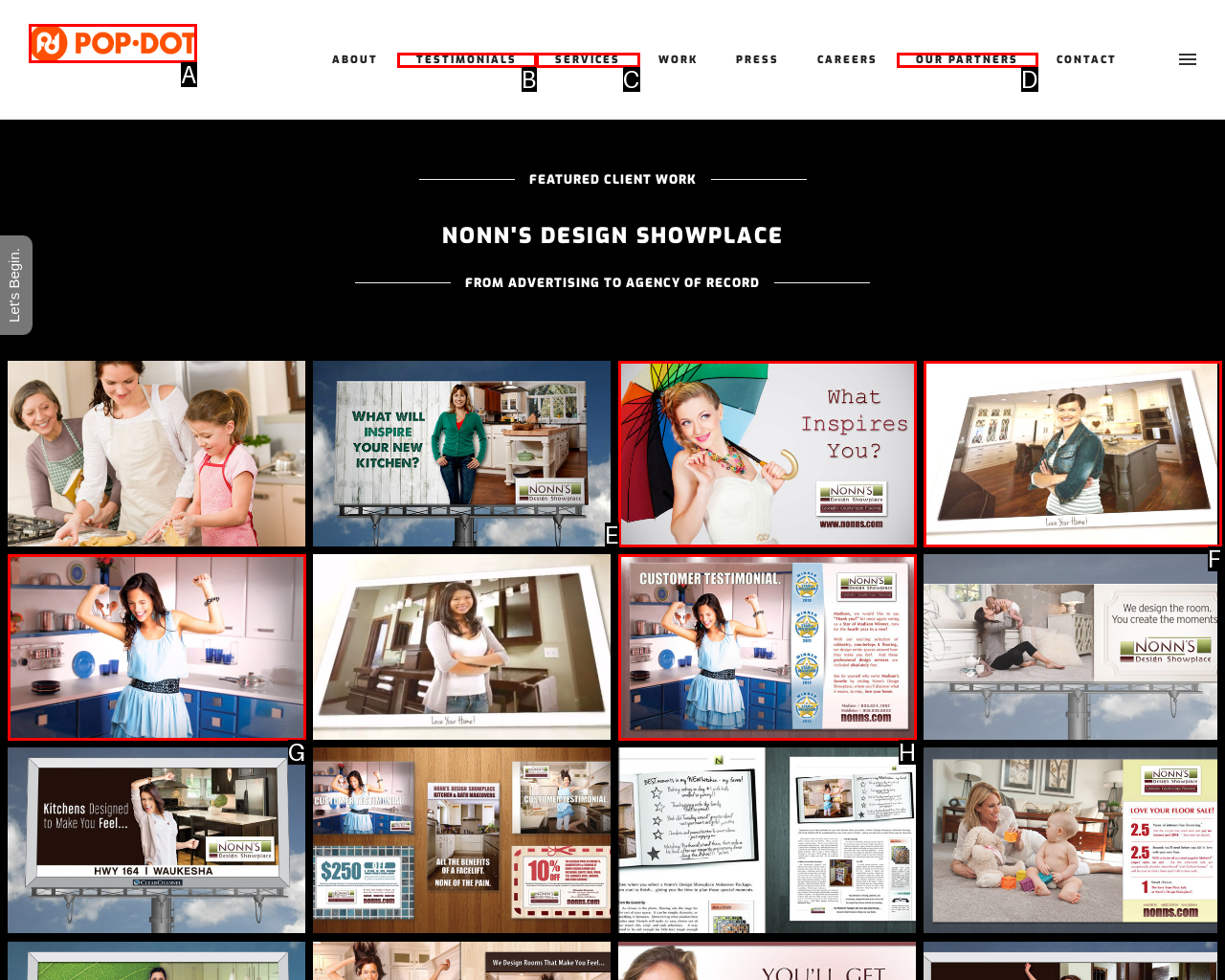Determine the HTML element that best aligns with the description: Our Partners
Answer with the appropriate letter from the listed options.

D